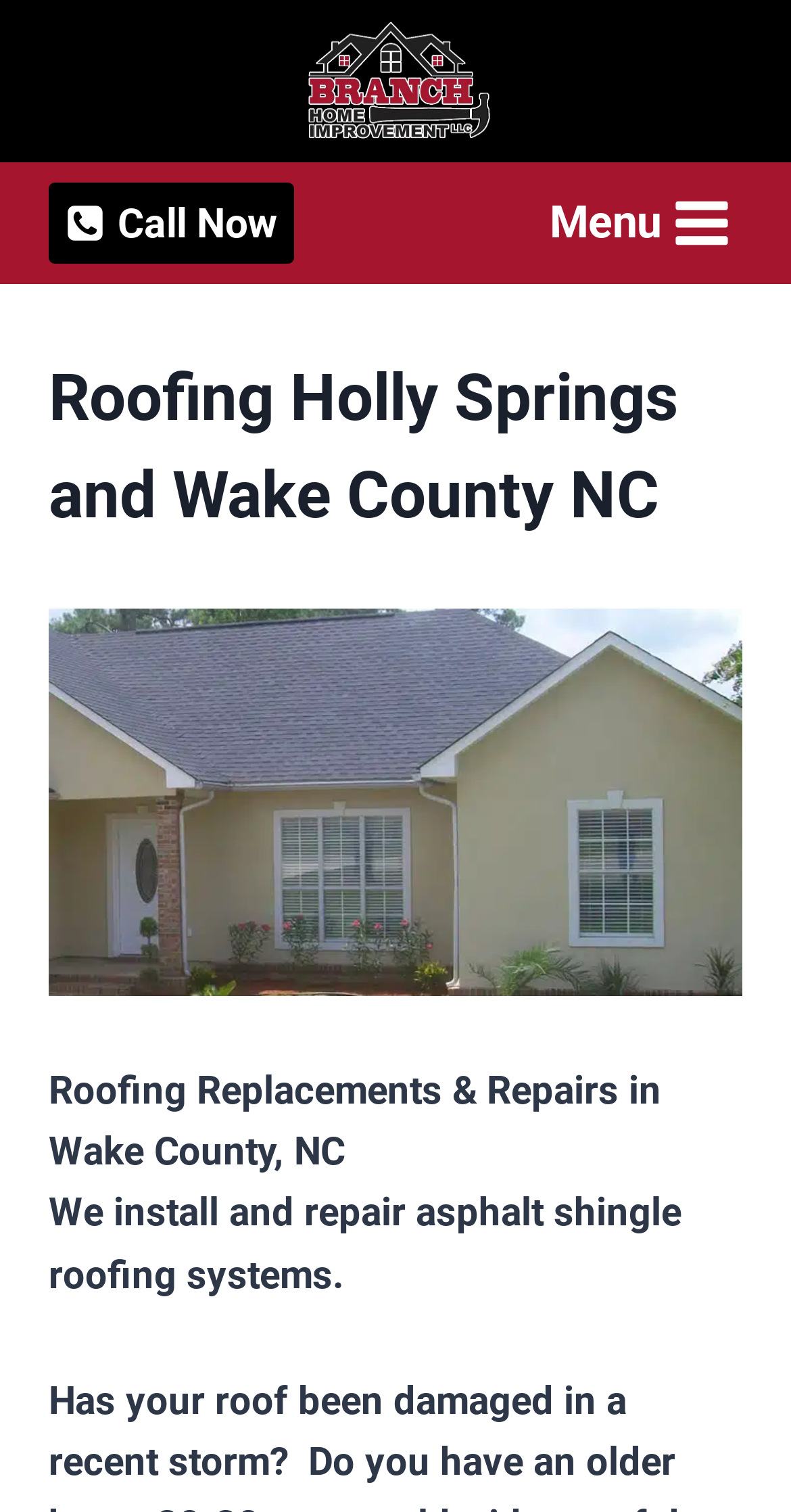Locate and generate the text content of the webpage's heading.

Roofing Holly Springs and Wake County NC